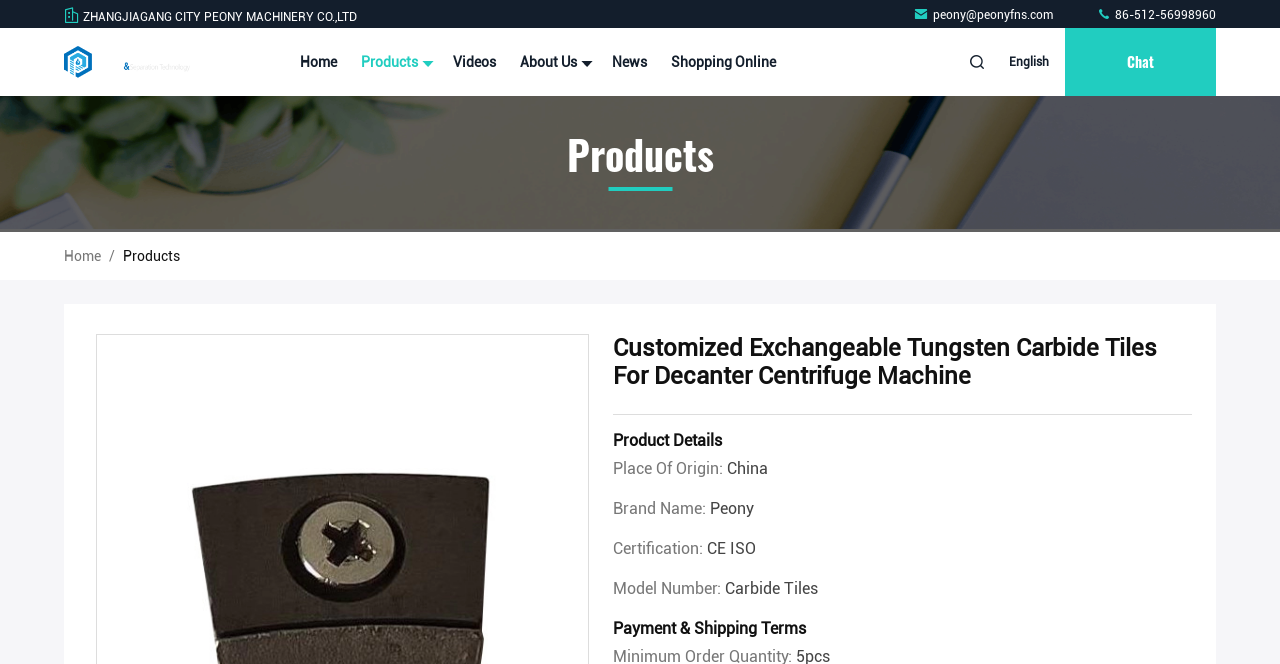Provide your answer in one word or a succinct phrase for the question: 
What is the company name?

ZHANGJIAGANG CITY PEONY MACHINERY CO.,LTD